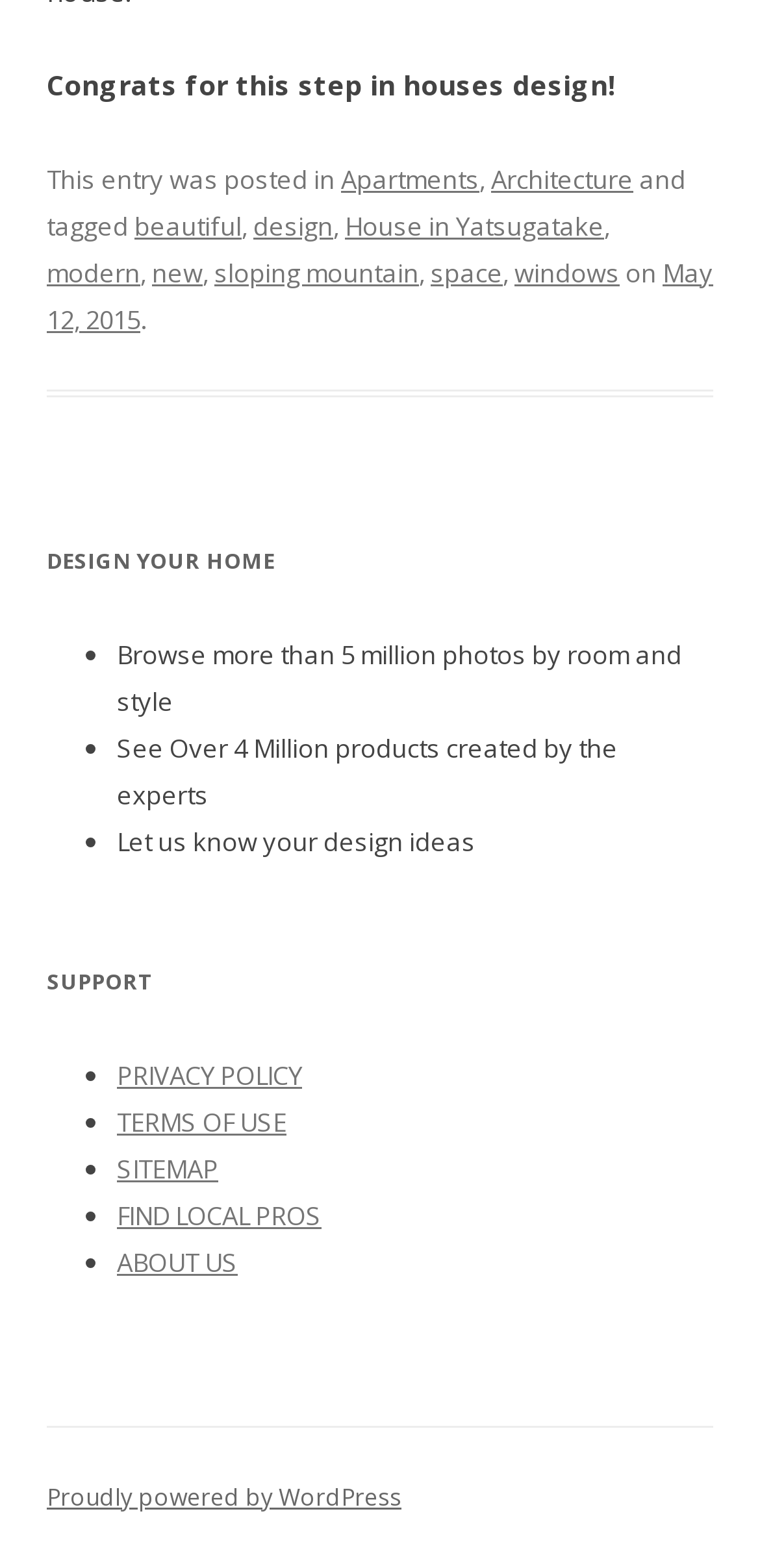Please determine the bounding box coordinates of the element to click in order to execute the following instruction: "Browse more than 5 million photos by room and style". The coordinates should be four float numbers between 0 and 1, specified as [left, top, right, bottom].

[0.154, 0.406, 0.897, 0.458]